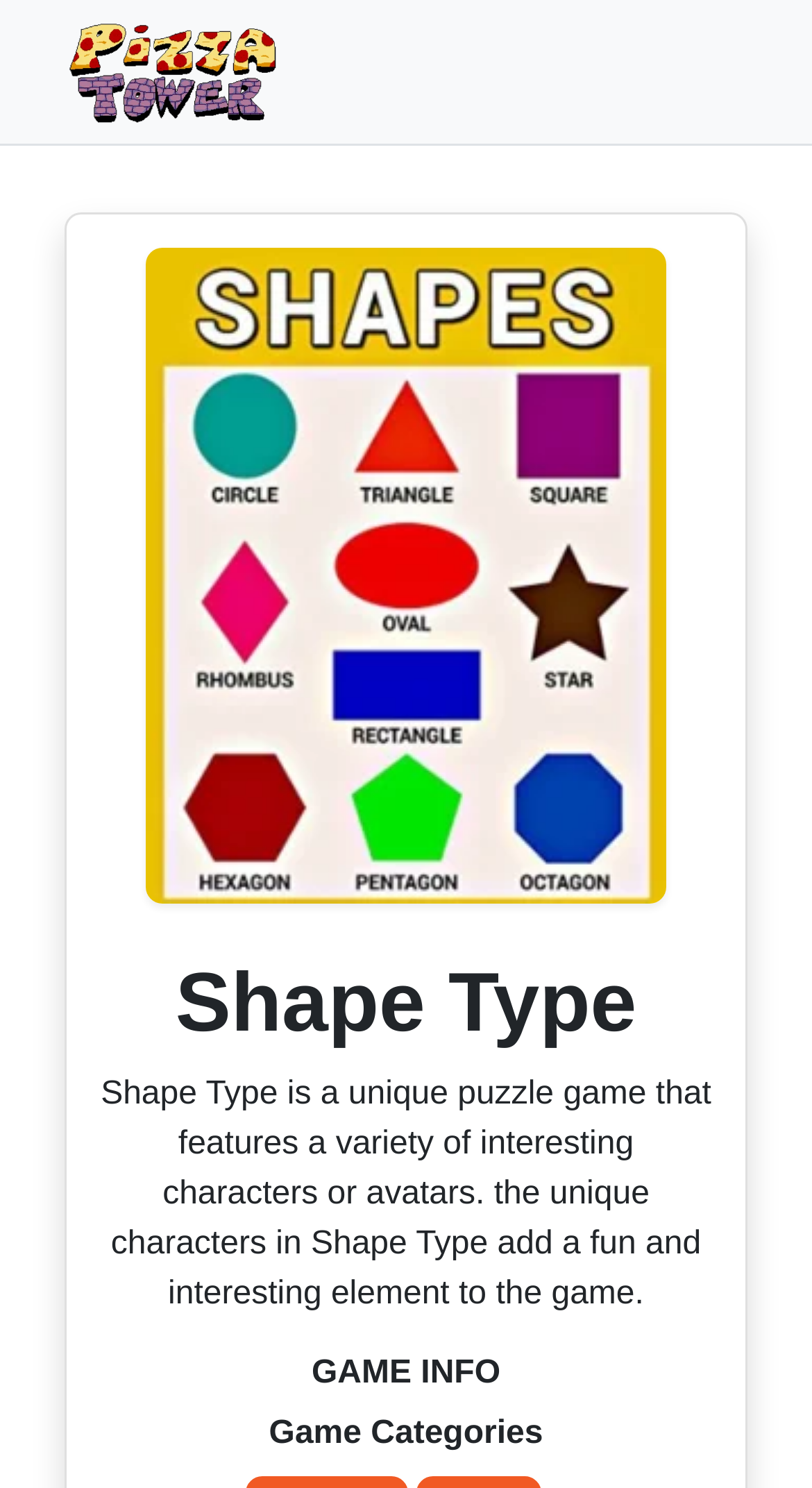Please analyze the image and provide a thorough answer to the question:
What is the category of the game?

Although there is a StaticText element with the text 'Game Categories', there is no specific category mentioned on the webpage.